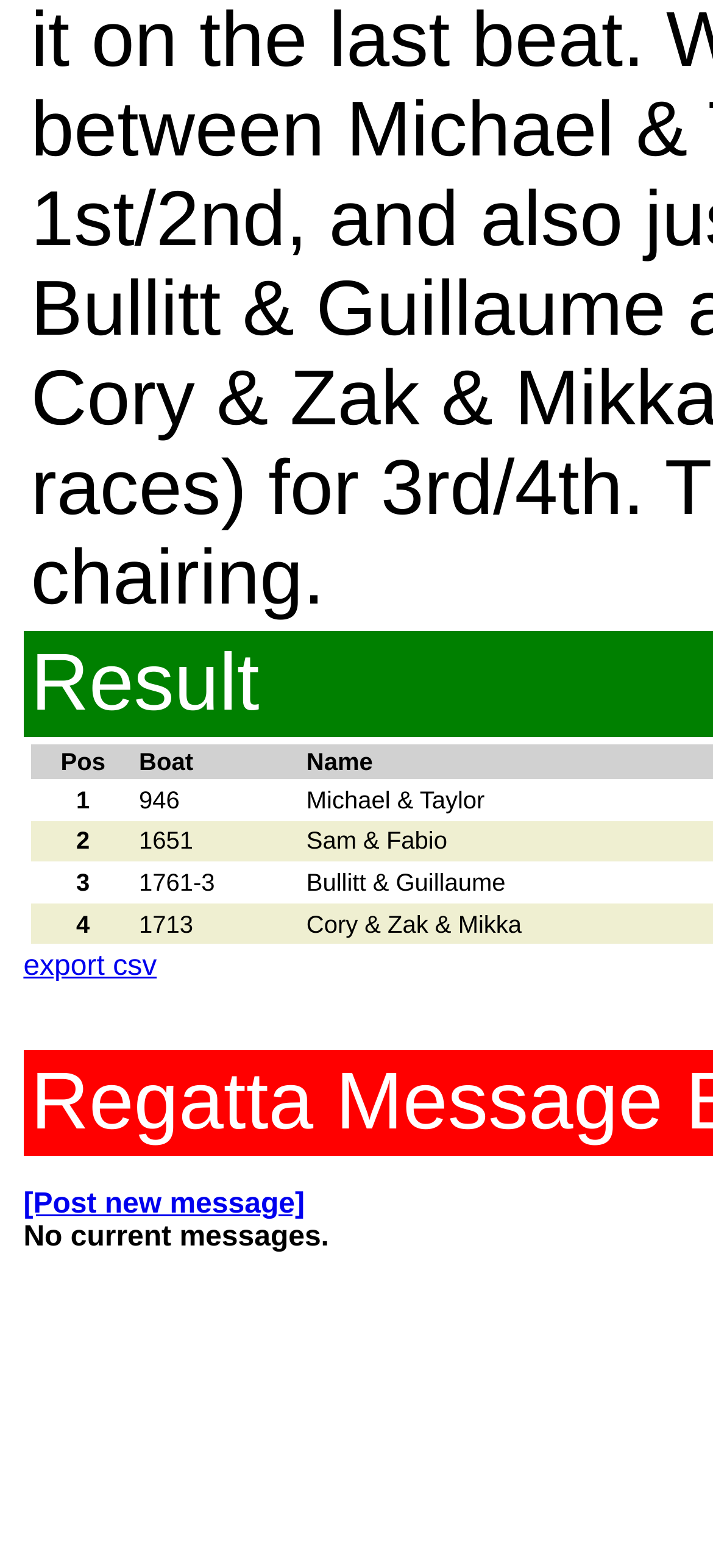How many columns are there in the grid?
From the image, provide a succinct answer in one word or a short phrase.

2